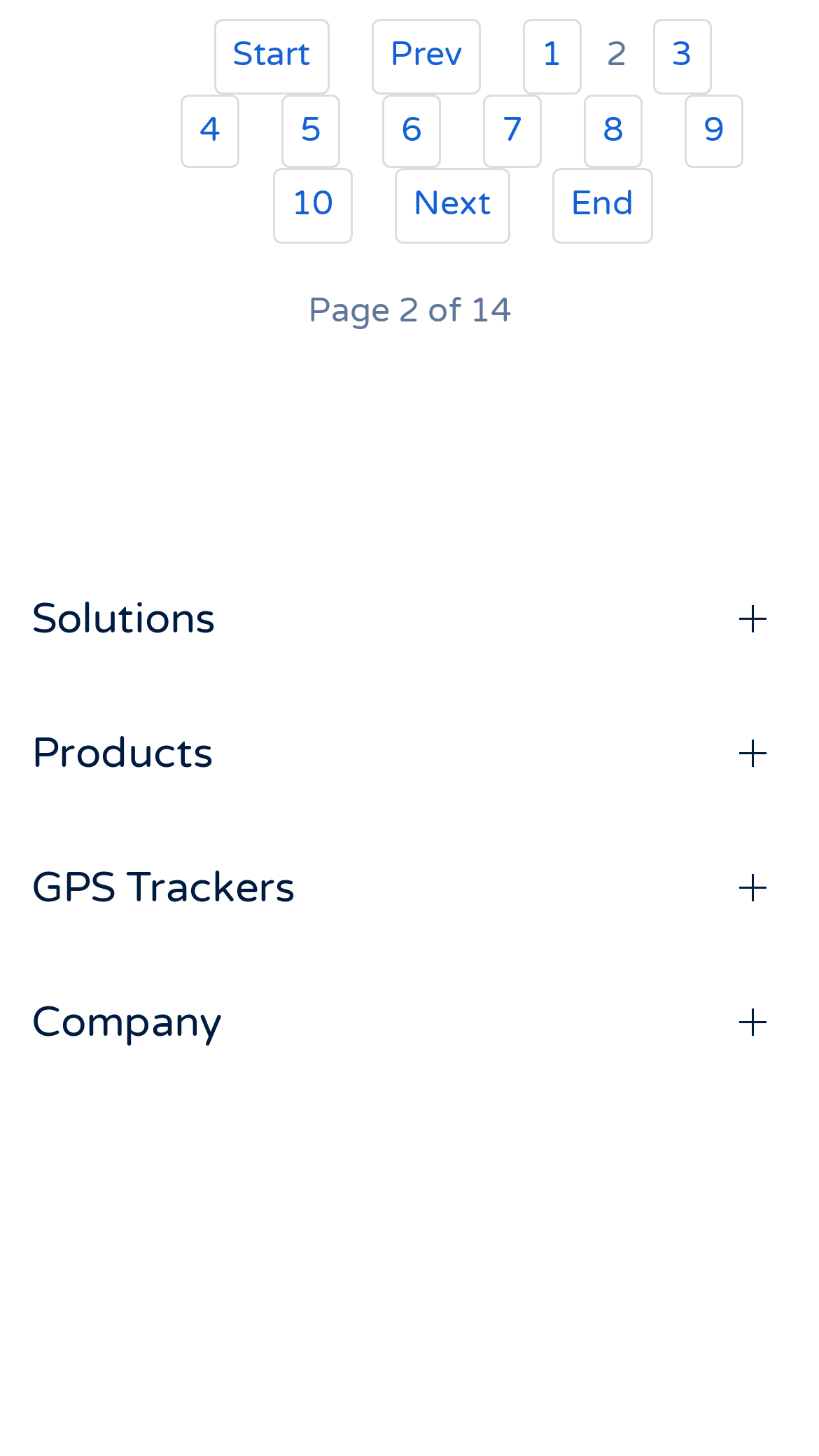Please mark the clickable region by giving the bounding box coordinates needed to complete this instruction: "go to next page".

[0.481, 0.116, 0.622, 0.167]